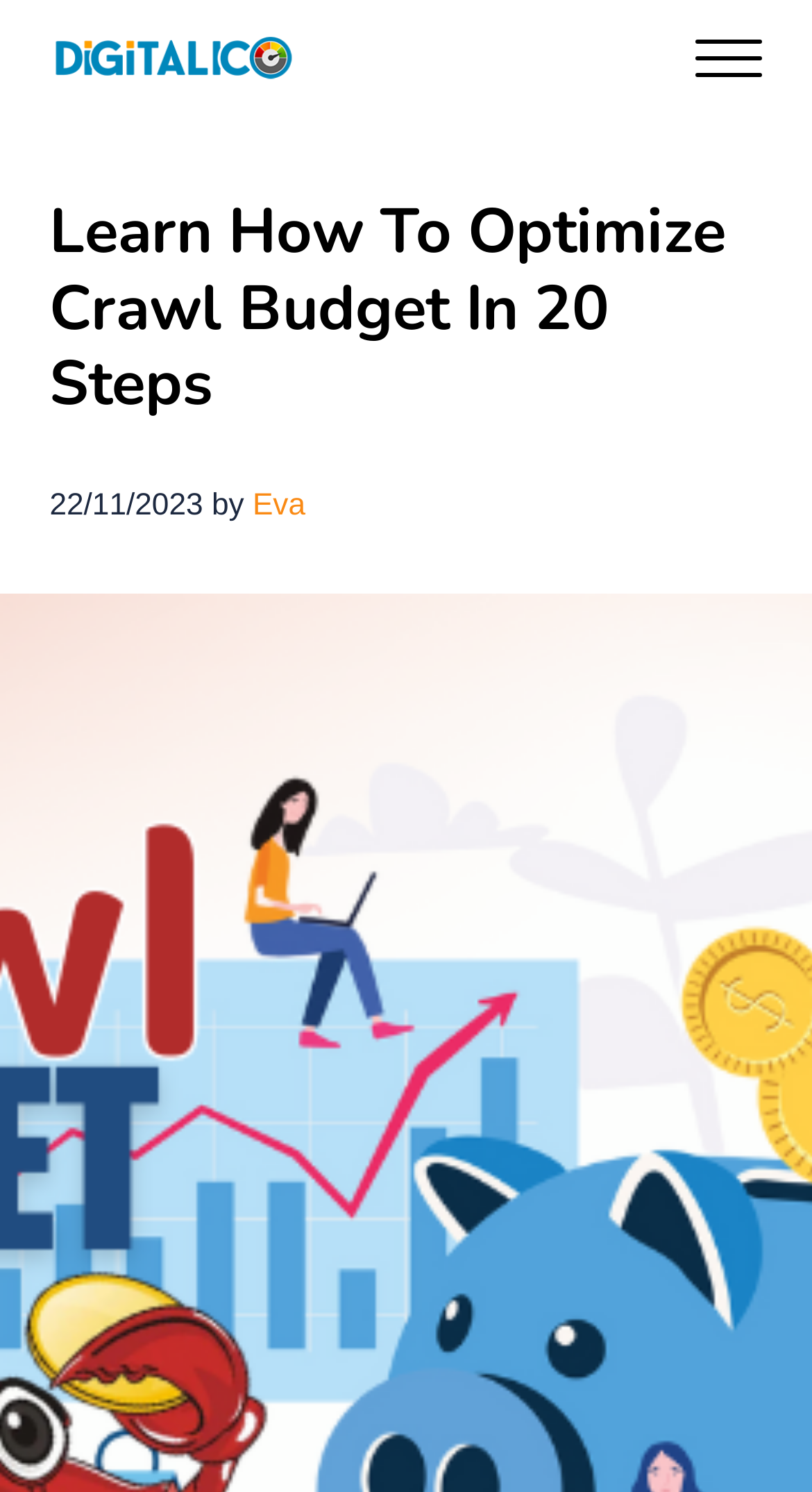Could you identify the text that serves as the heading for this webpage?

Learn How To Optimize Crawl Budget In 20 Steps